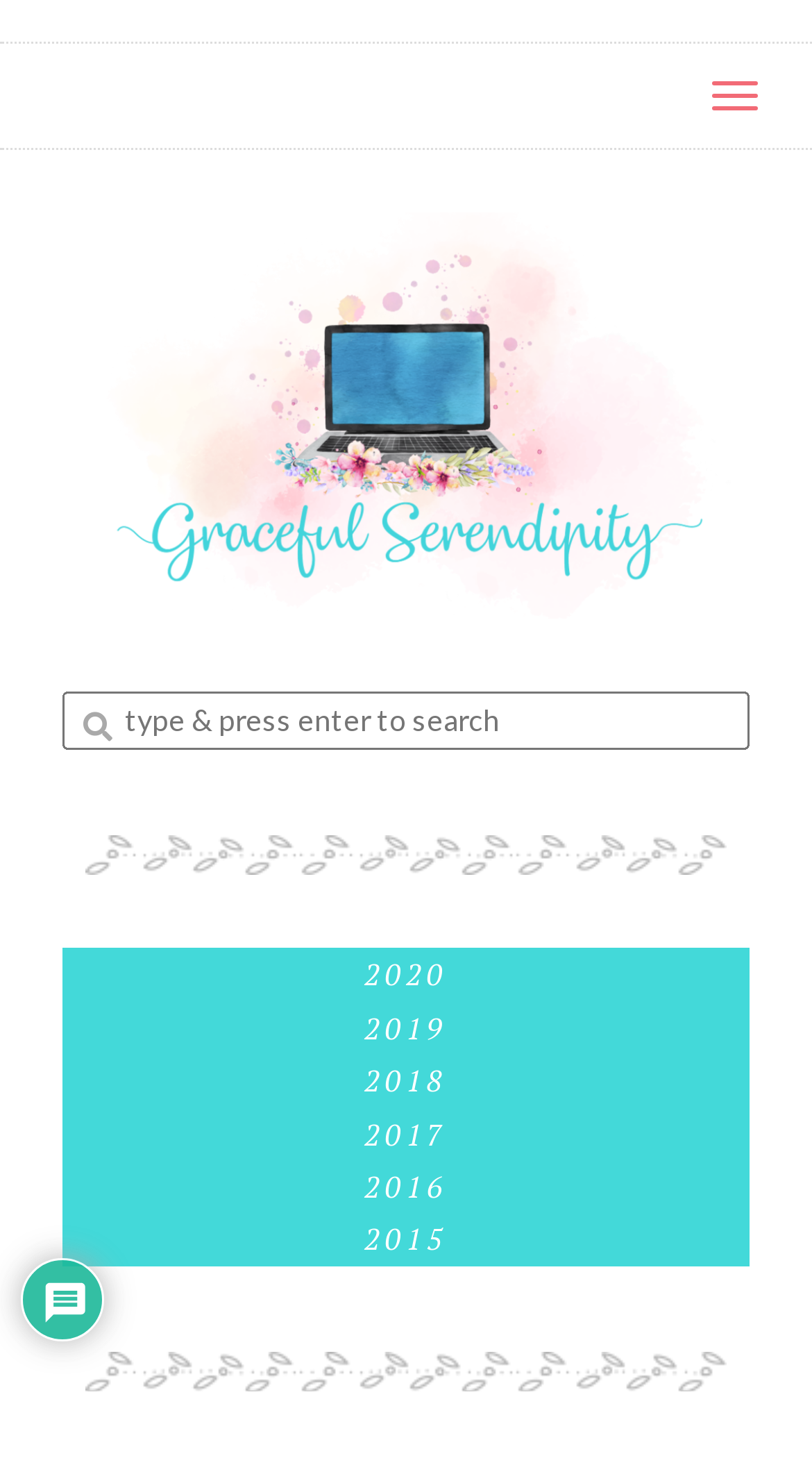Please extract the title of the webpage.

PRAYER FOR THE STRESSED